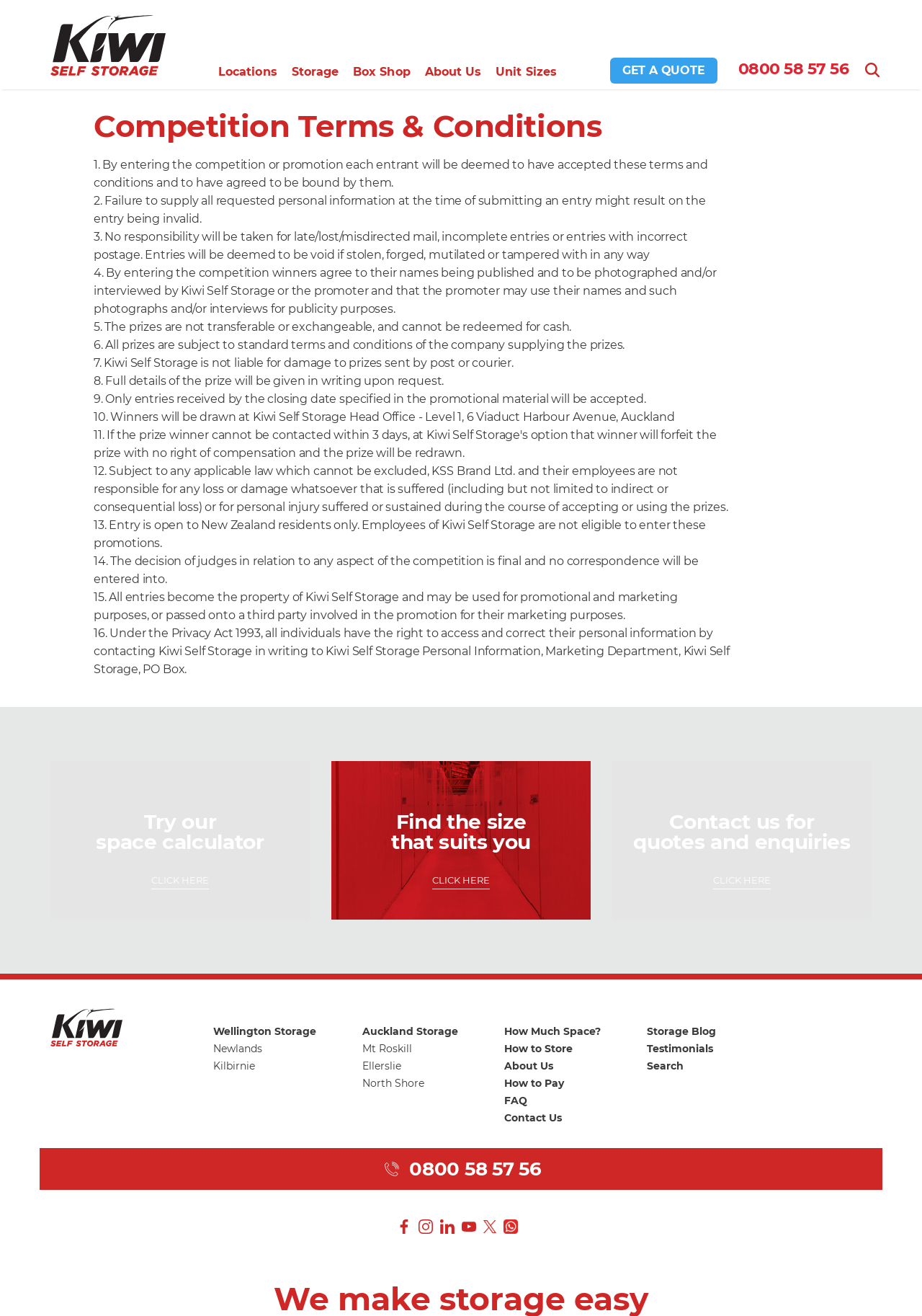Using the provided element description "Newlands", determine the bounding box coordinates of the UI element.

[0.231, 0.792, 0.284, 0.802]